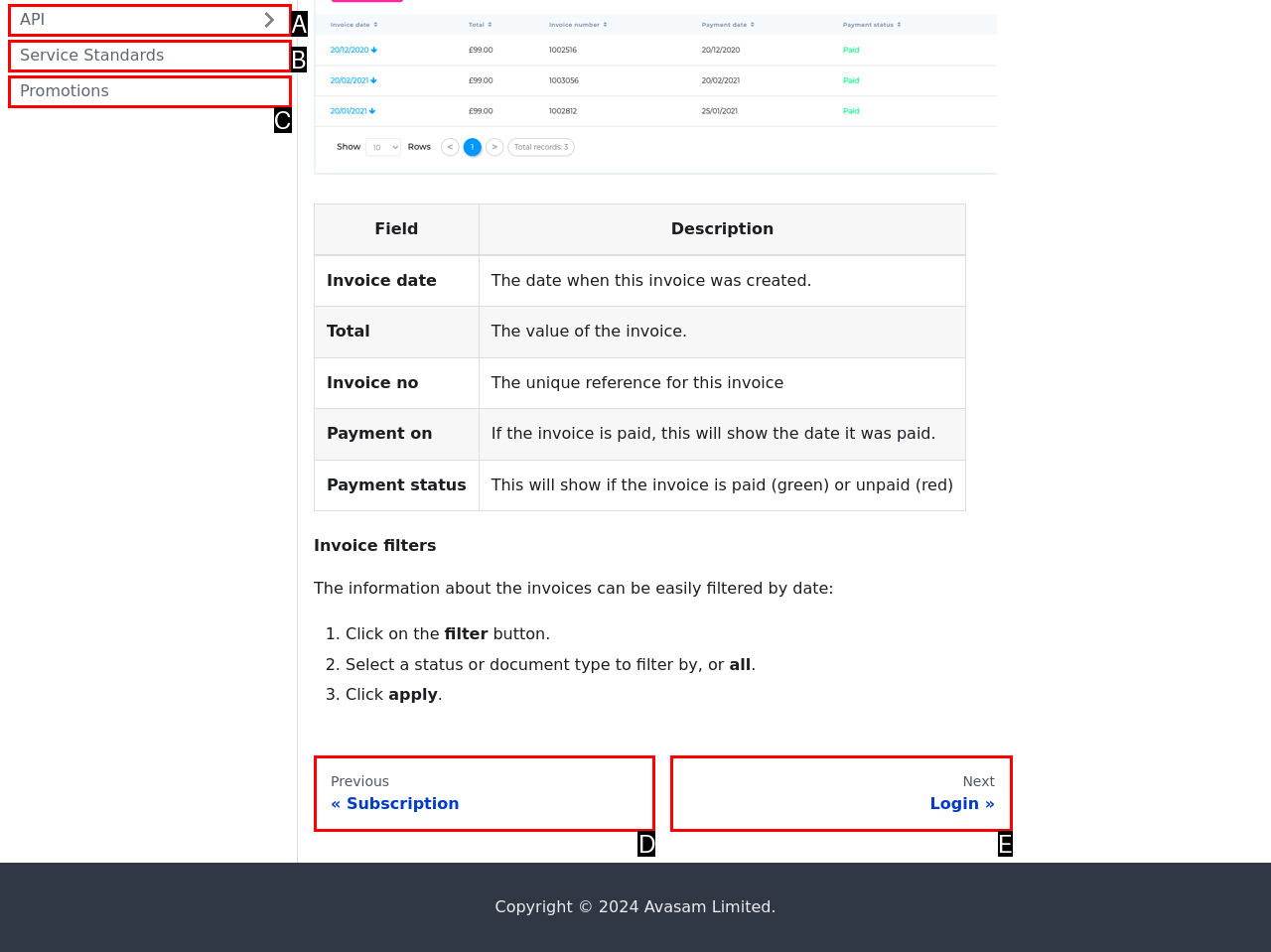Pick the option that best fits the description: API. Reply with the letter of the matching option directly.

A